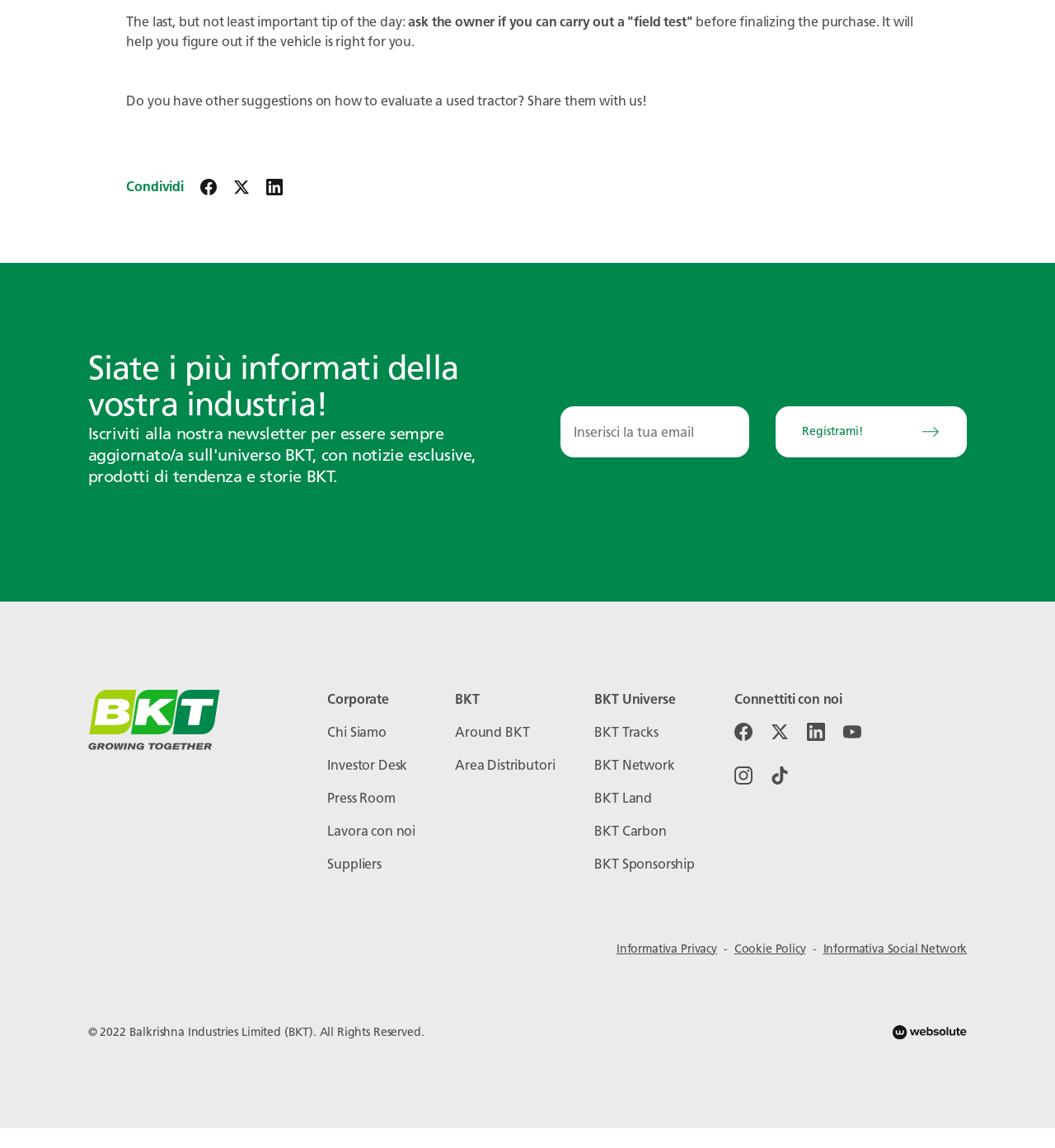Please find the bounding box coordinates of the element that must be clicked to perform the given instruction: "Enter your email". The coordinates should be four float numbers from 0 to 1, i.e., [left, top, right, bottom].

[0.531, 0.354, 0.71, 0.399]